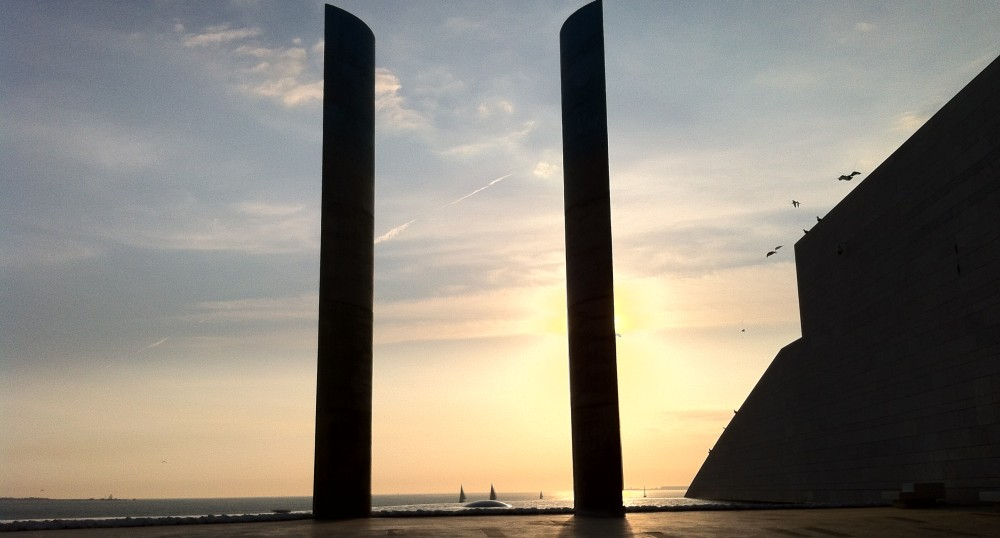Use a single word or phrase to answer this question: 
What is visible on the horizon?

Sailboats